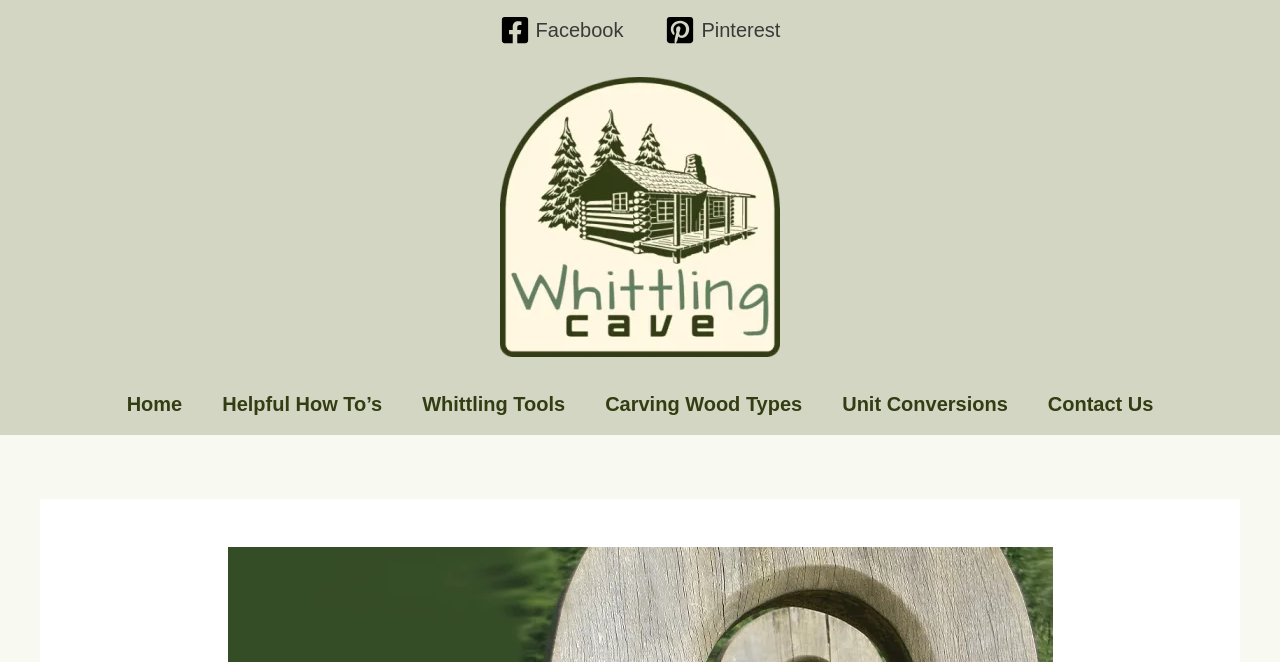Please find the bounding box coordinates of the element that needs to be clicked to perform the following instruction: "visit Facebook". The bounding box coordinates should be four float numbers between 0 and 1, represented as [left, top, right, bottom].

[0.379, 0.0, 0.499, 0.091]